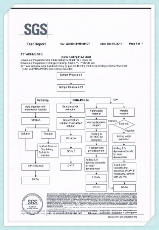Summarize the image with a detailed caption.

The image features a document branded with the SGS logo, indicative of a formal report or certificate. It appears to be a structured flowchart or diagram, showcasing processes or evaluations related to quality assurance or testing. The layout consists of multiple interconnected boxes and arrows, illustrating decision paths, criteria, and outcomes in a clear, organized manner. There’s likely specific information following the headings, contributing to the document’s role in certifying compliance or quality standards. The visual presentation is professional, adhering to typical report formatting conventions, with a border that adds to its official appearance.